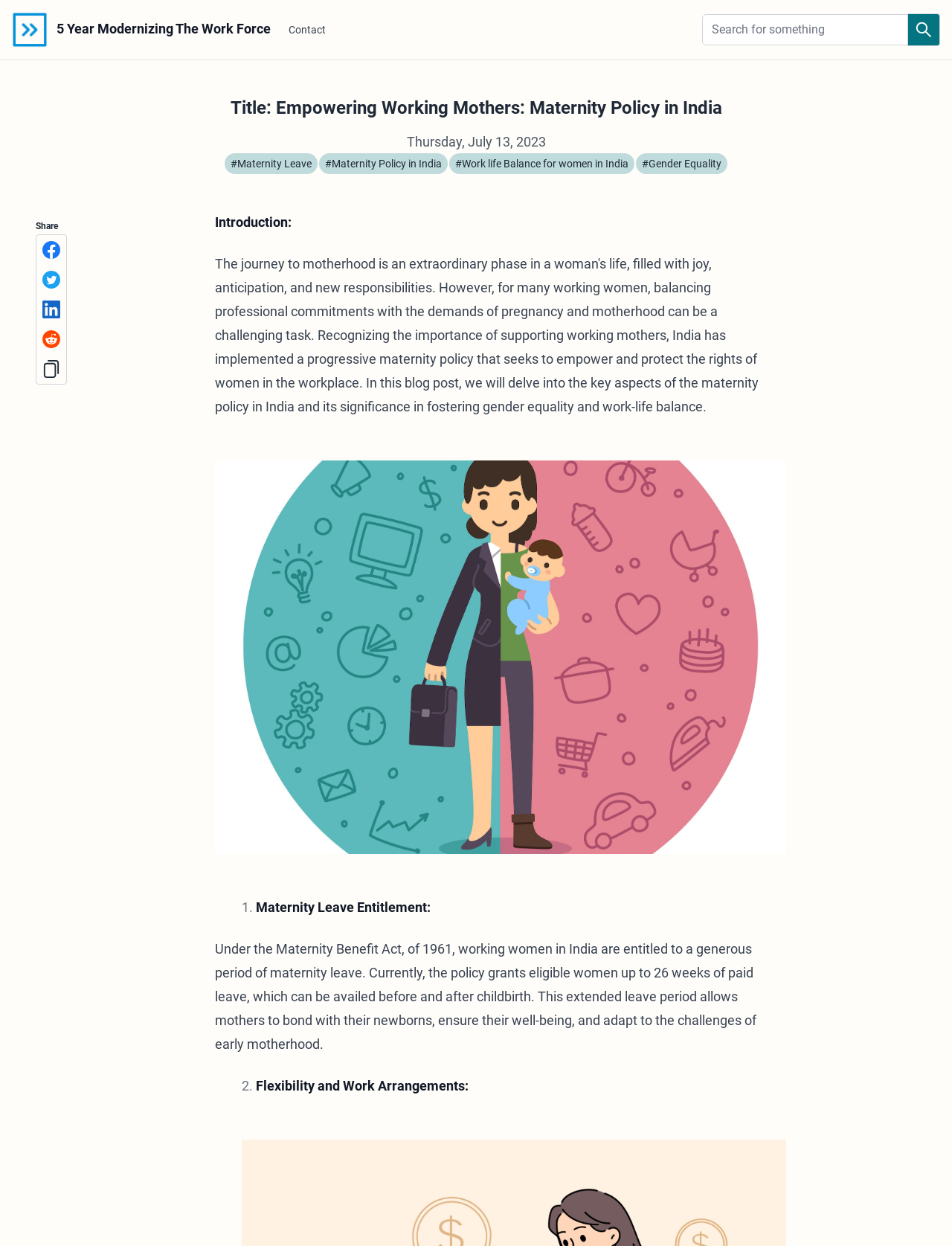Pinpoint the bounding box coordinates of the clickable element to carry out the following instruction: "Share on social media."

[0.045, 0.193, 0.063, 0.208]